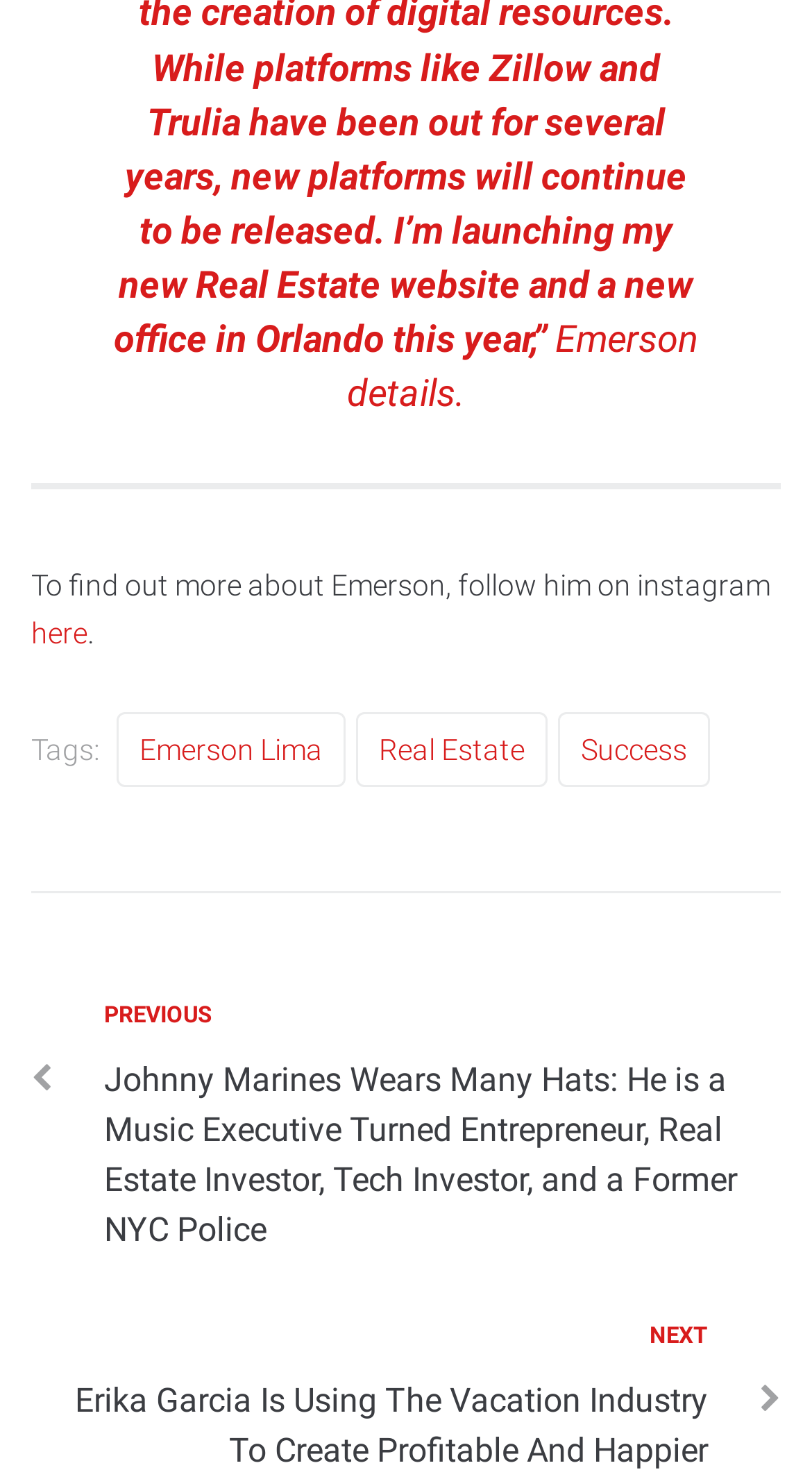What is the name of the person mentioned?
Look at the image and construct a detailed response to the question.

The name 'Emerson' is mentioned in the static text 'Emerson details.' at the top of the webpage, indicating that the webpage is about a person named Emerson.